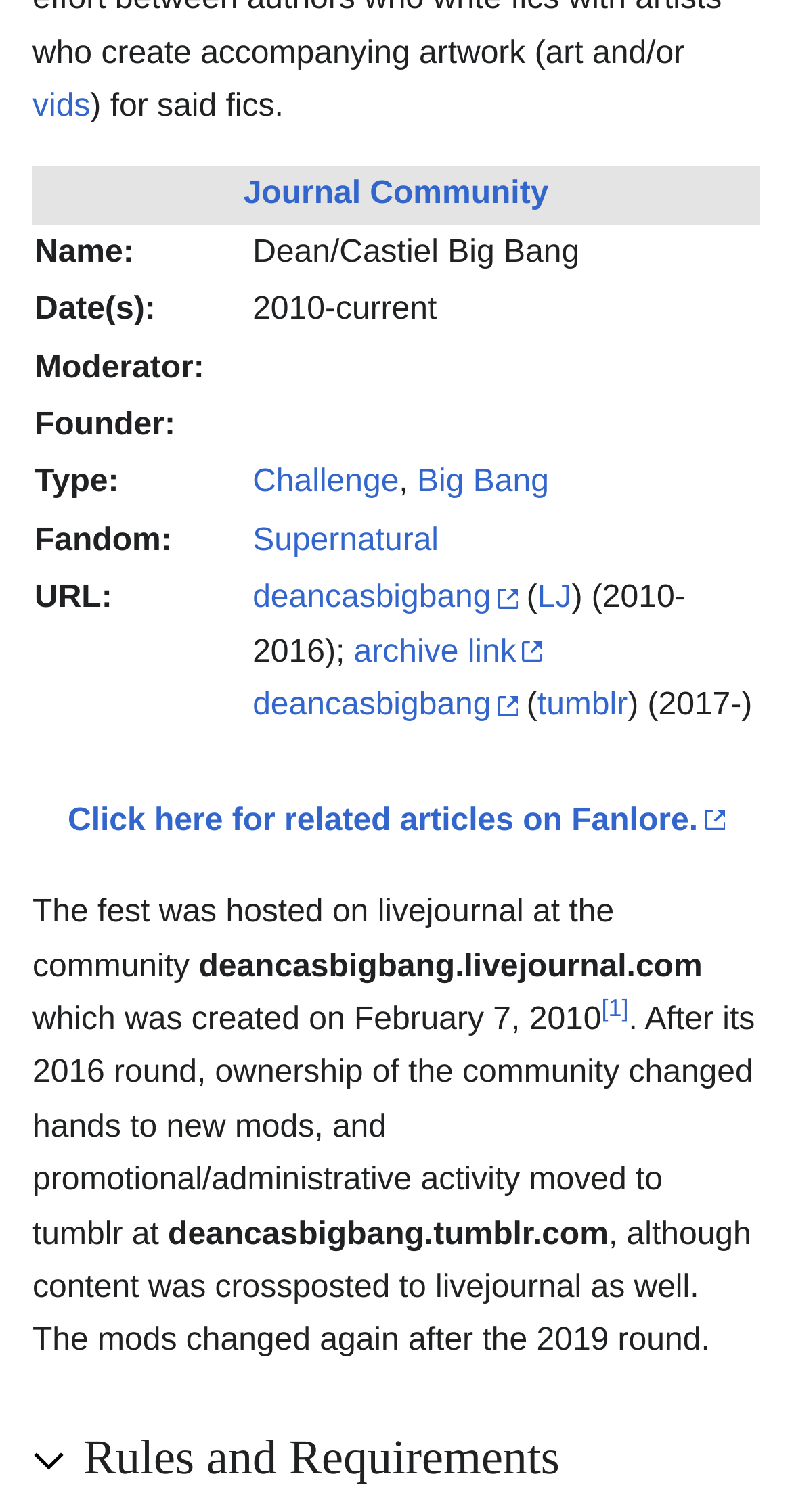Please determine the bounding box coordinates for the UI element described here. Use the format (top-left x, top-left y, bottom-right x, bottom-right y) with values bounded between 0 and 1: vids

[0.041, 0.059, 0.114, 0.082]